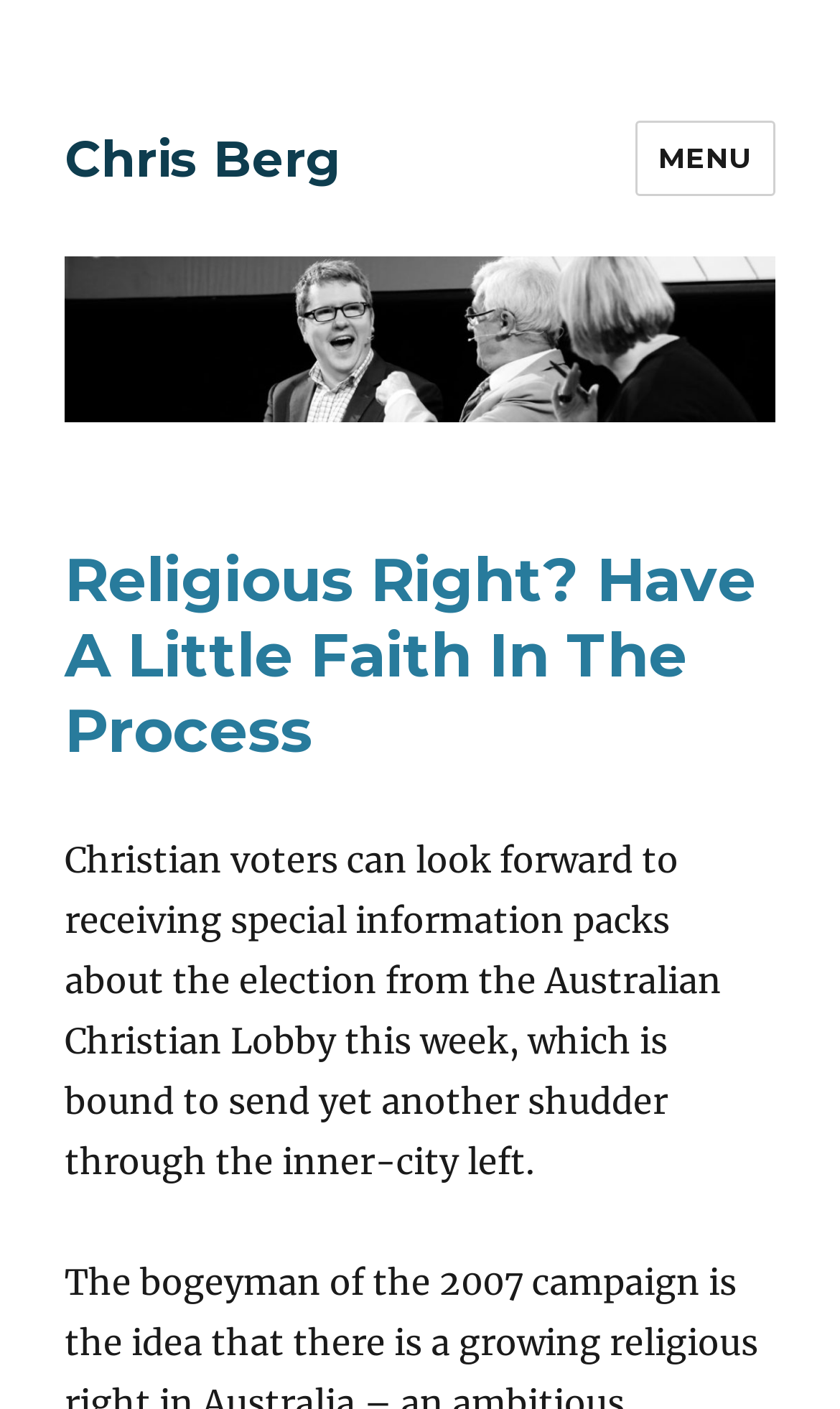Determine and generate the text content of the webpage's headline.

Religious Right? Have A Little Faith In The Process